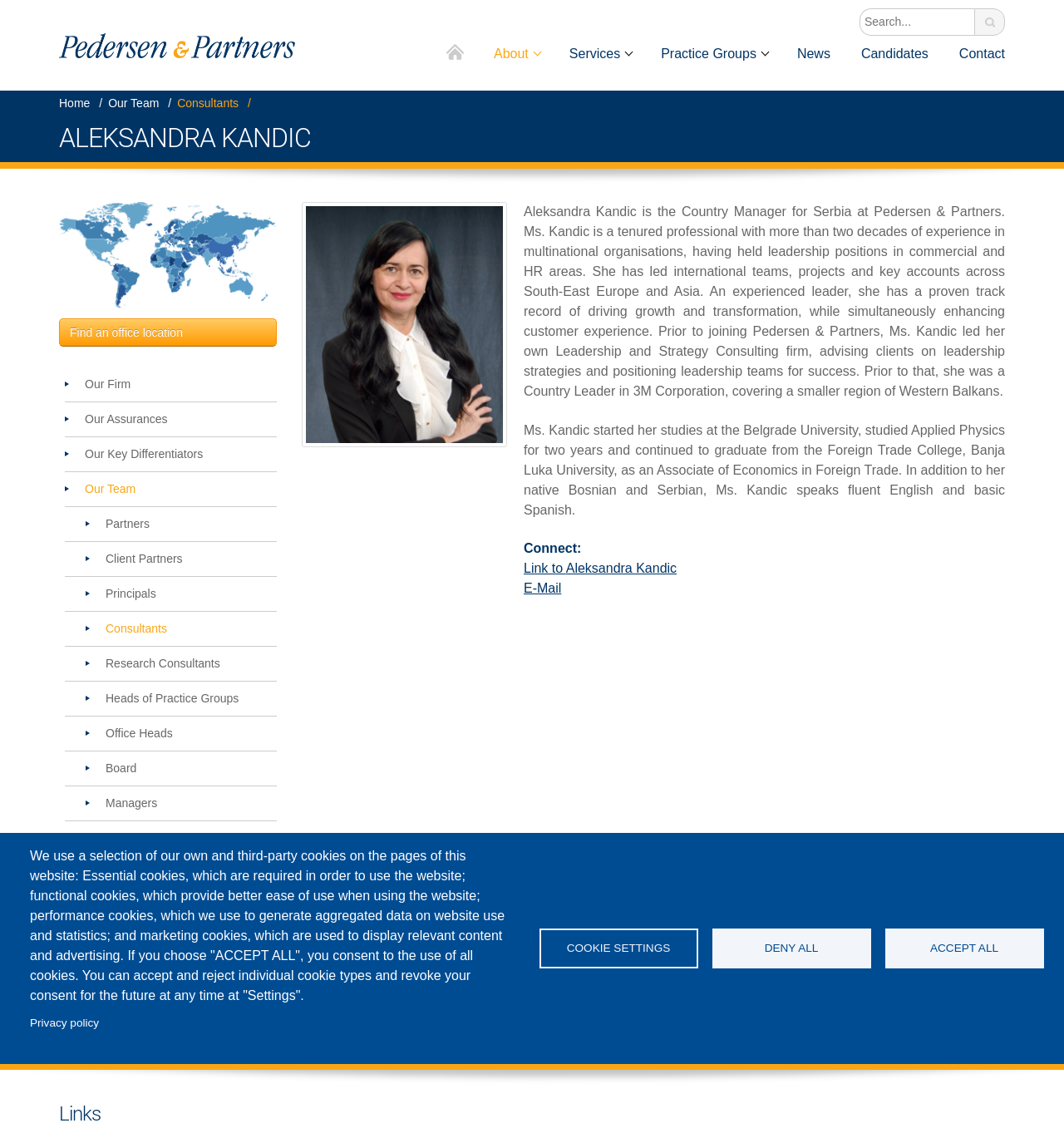What is the name of the university where Aleksandra Kandic started her studies?
From the image, provide a succinct answer in one word or a short phrase.

Belgrade University